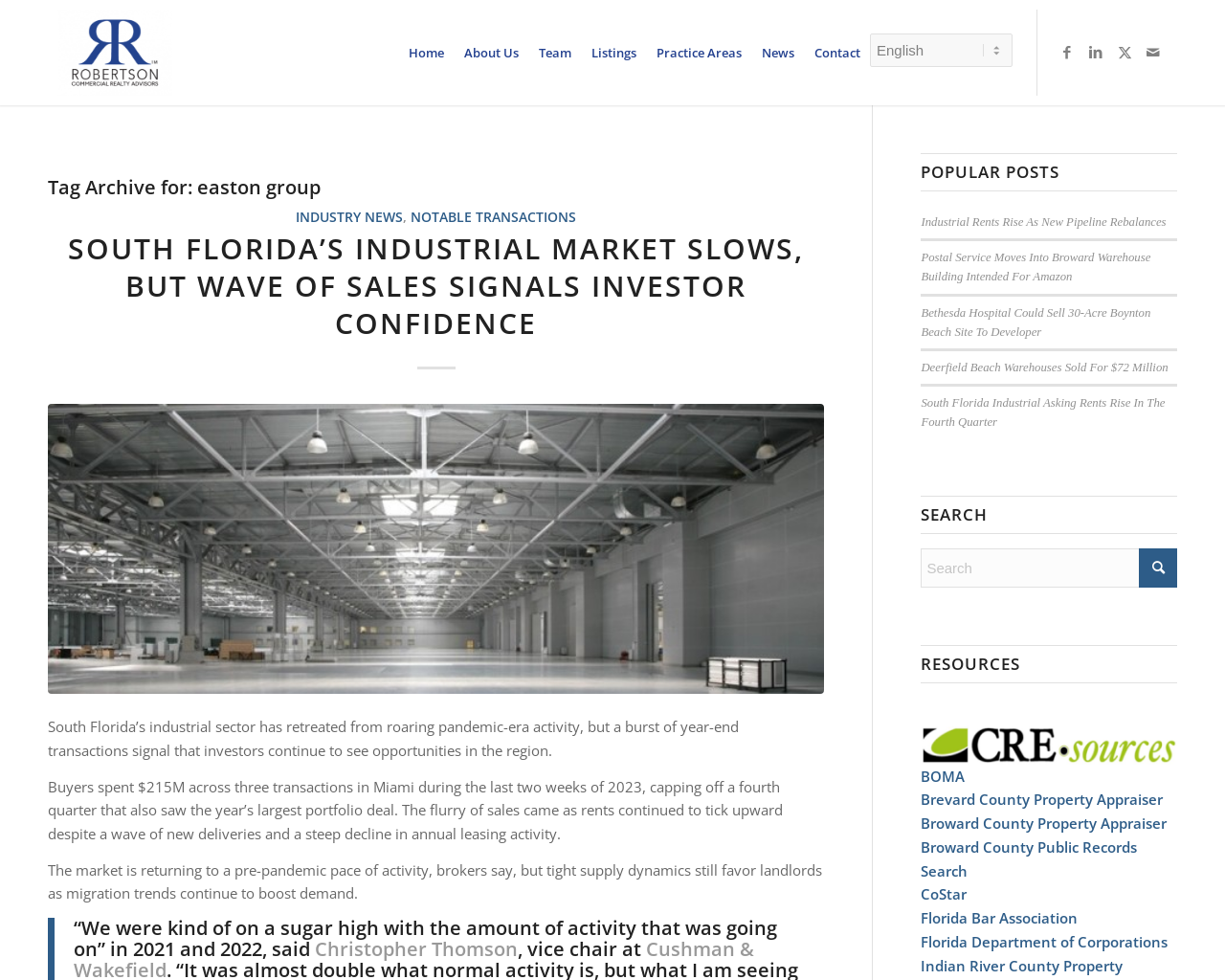What is the purpose of the 'SEARCH' section?
Using the visual information from the image, give a one-word or short-phrase answer.

To search the website